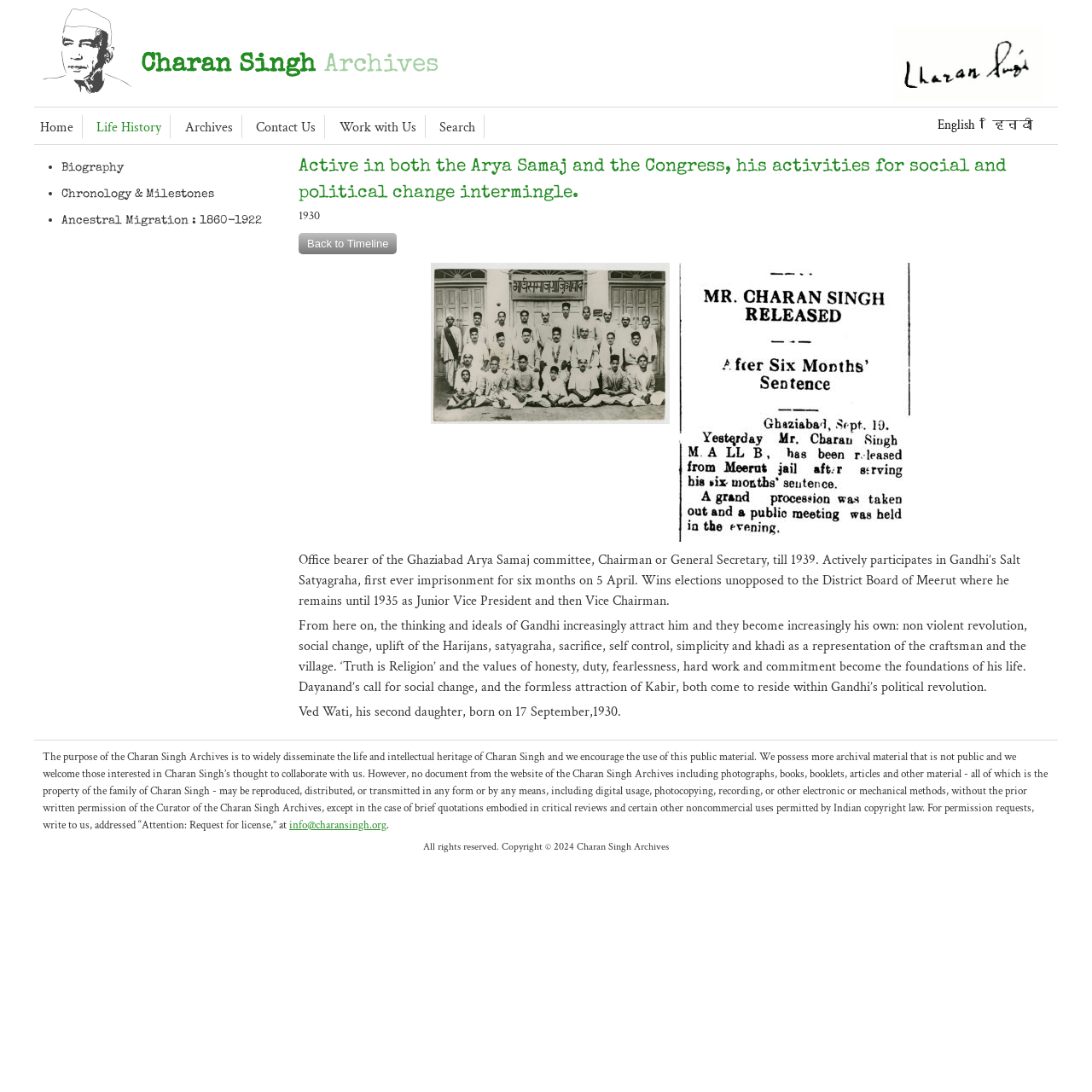Bounding box coordinates are specified in the format (top-left x, top-left y, bottom-right x, bottom-right y). All values are floating point numbers bounded between 0 and 1. Please provide the bounding box coordinate of the region this sentence describes: Ancestral Migration : 1860-1922

[0.056, 0.197, 0.239, 0.208]